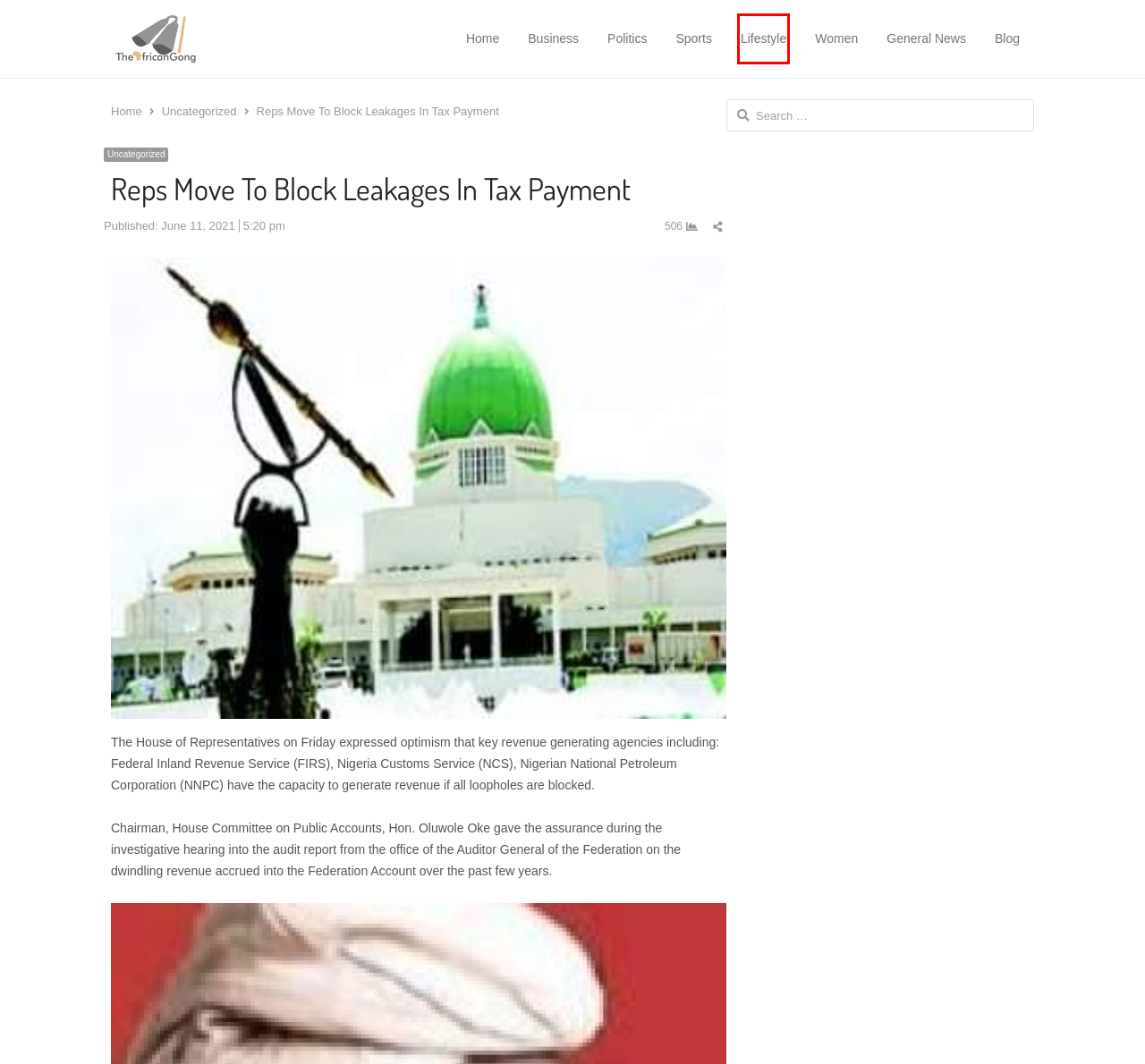Review the screenshot of a webpage that includes a red bounding box. Choose the most suitable webpage description that matches the new webpage after clicking the element within the red bounding box. Here are the candidates:
A. Politics Archives - The African Gong
B. General News Archives - The African Gong
C. Business Archives - The African Gong
D. The African Gong | Stay Updated With The Latest News In Nigeria
E. Uncategorized Archives - The African Gong
F. Lifestyle Archives - The African Gong
G. Sports Archives - The African Gong
H. Women Archives - The African Gong

F